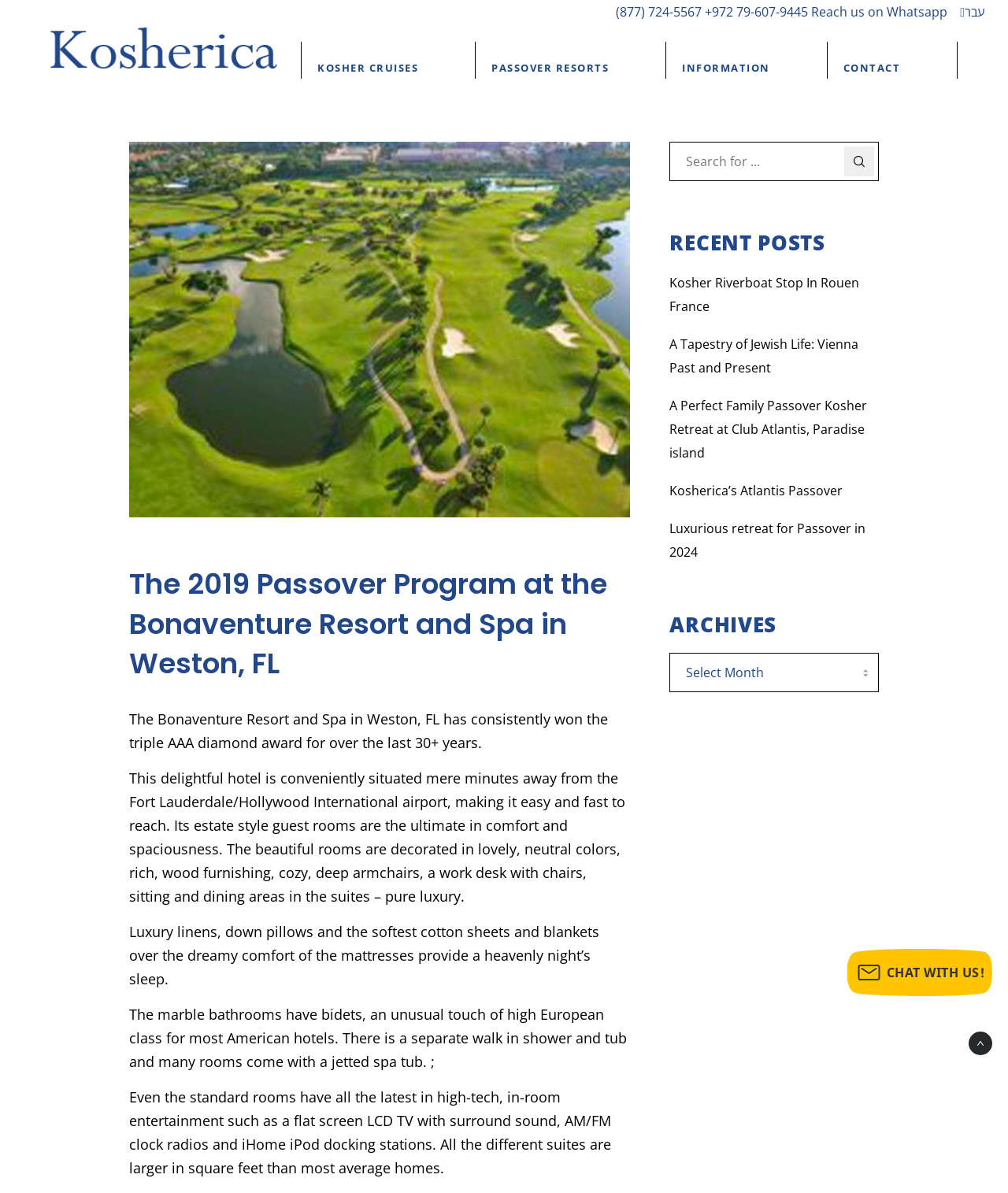Point out the bounding box coordinates of the section to click in order to follow this instruction: "Click on 'KOSHER CRUISES'".

[0.299, 0.042, 0.471, 0.063]